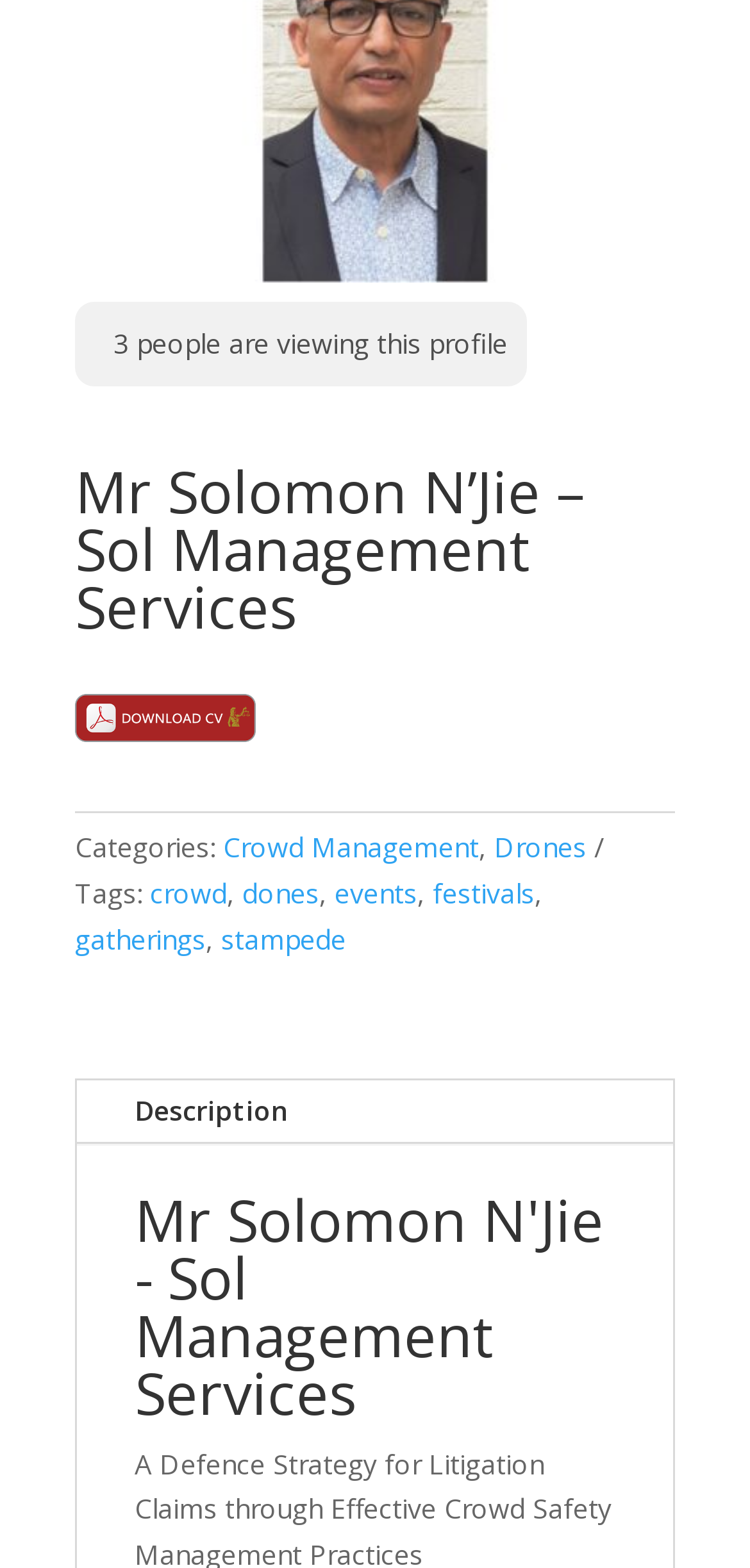Identify the bounding box for the UI element that is described as follows: "Drones".

[0.659, 0.529, 0.782, 0.552]